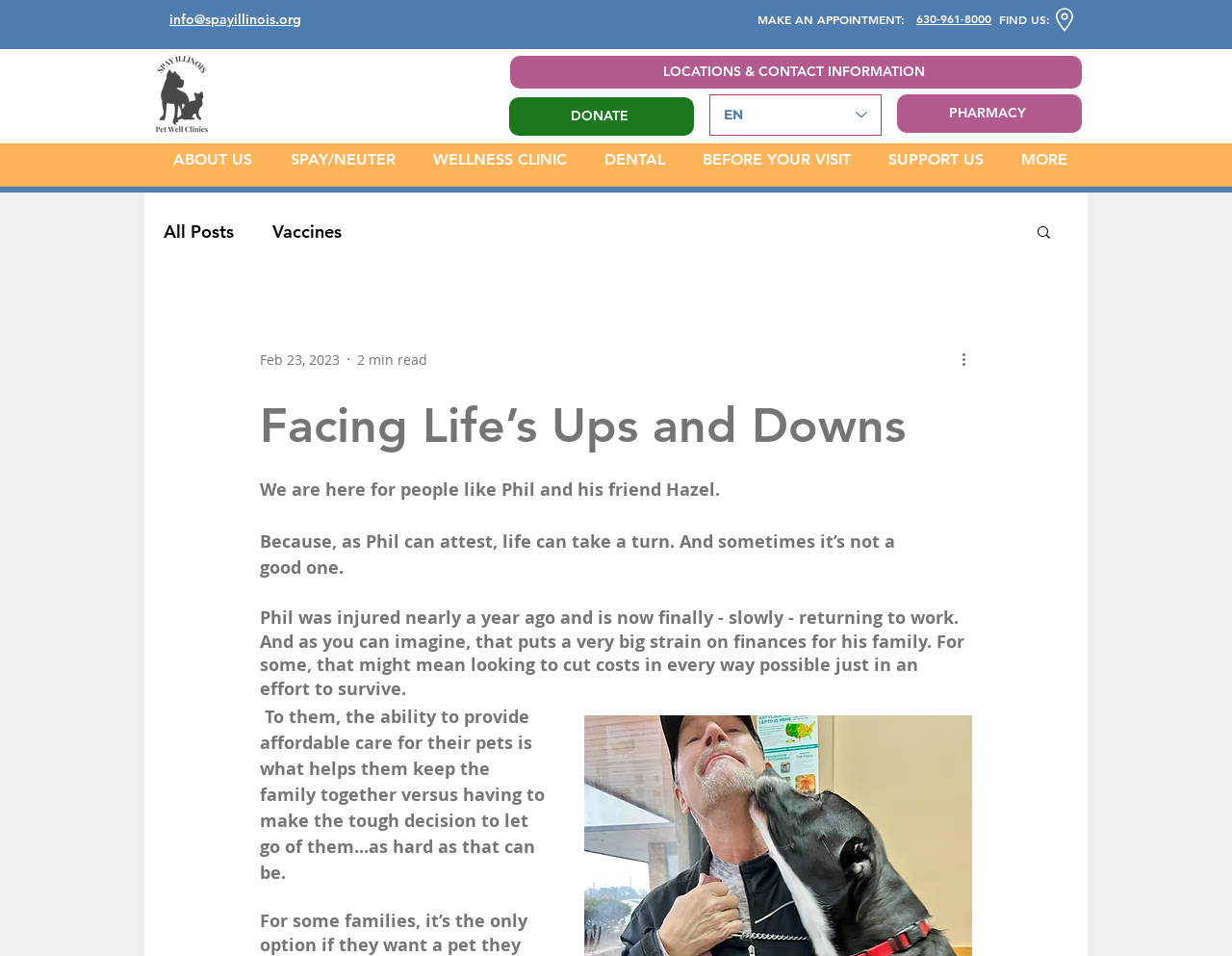What is the purpose of the organization?
Based on the screenshot, provide a one-word or short-phrase response.

To provide affordable care for pets